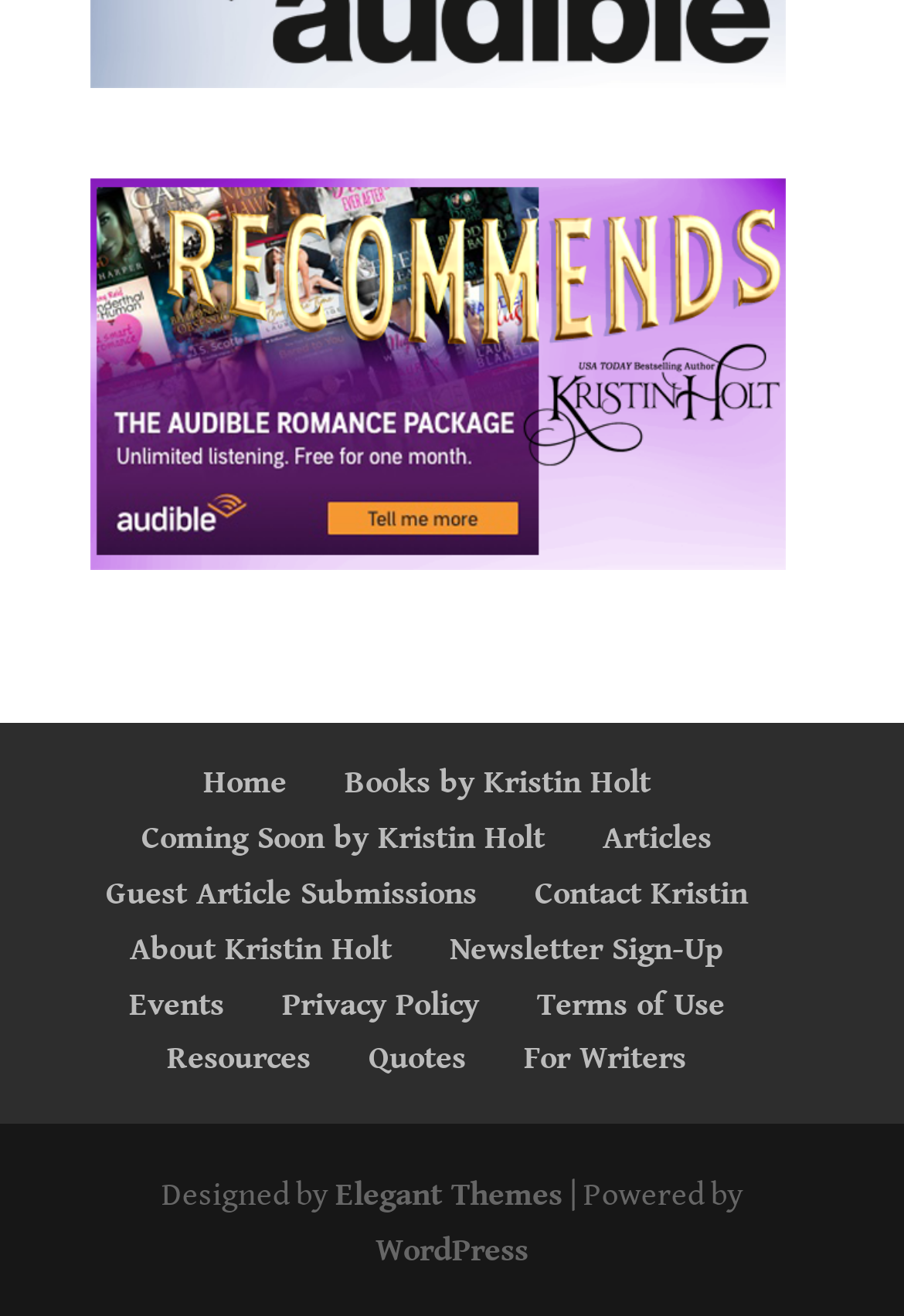Please identify the bounding box coordinates of the area I need to click to accomplish the following instruction: "Read articles".

[0.667, 0.624, 0.787, 0.652]